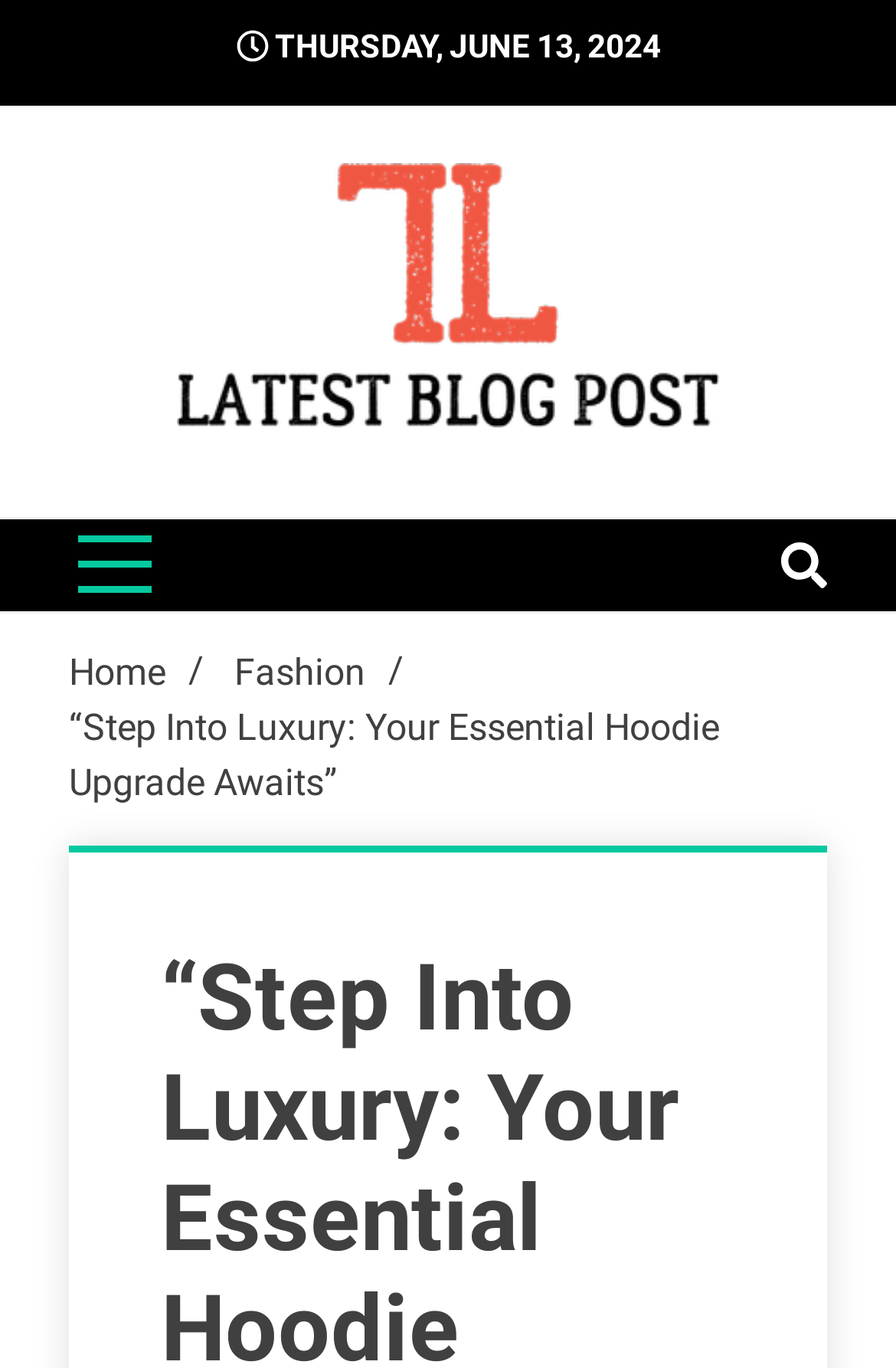Examine the image and give a thorough answer to the following question:
What is the date mentioned on the webpage?

I found the date by looking at the StaticText element with the OCR text 'THURSDAY, JUNE 13, 2024' located at the top of the webpage.